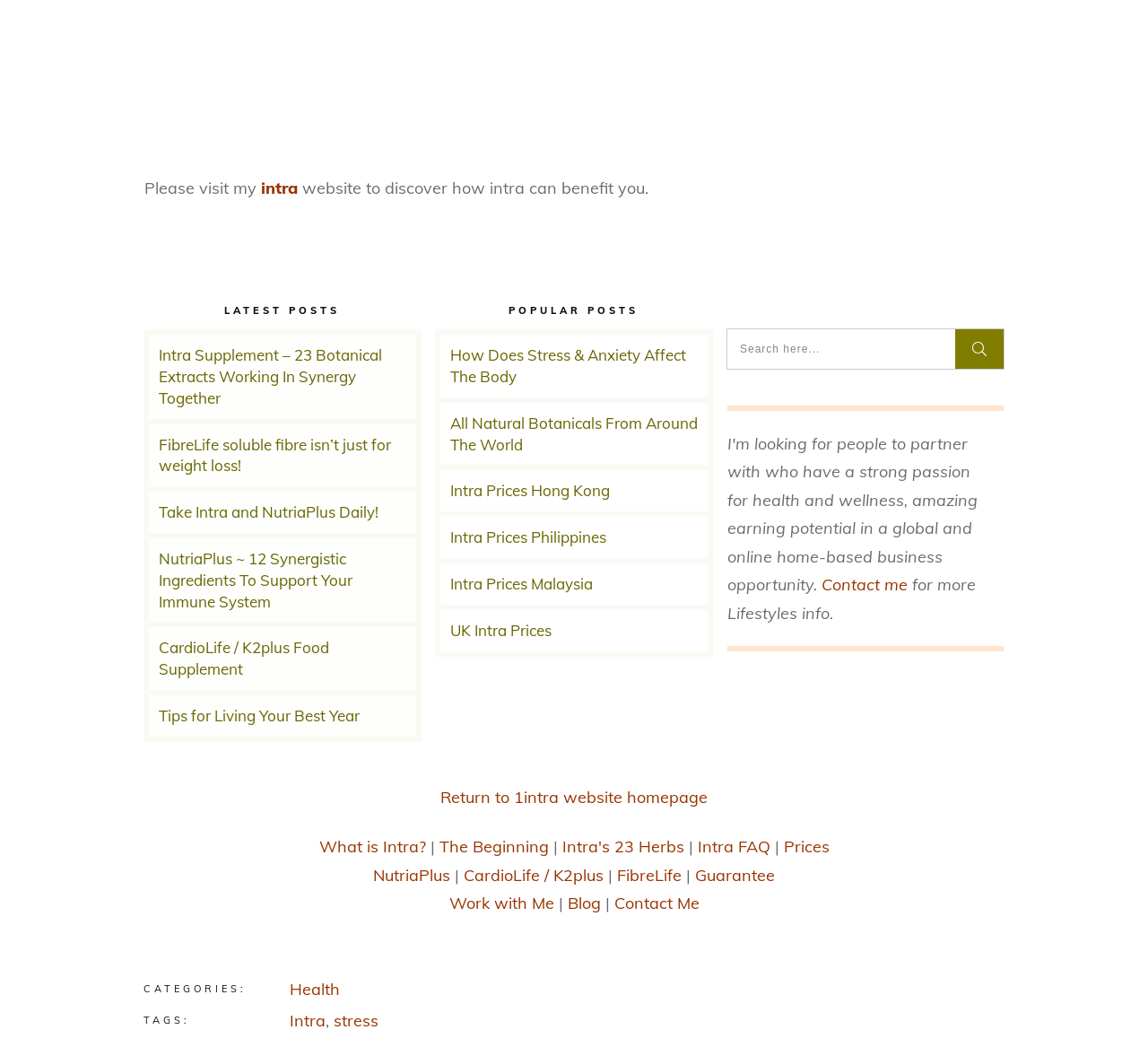What is the category of the first article?
Using the image provided, answer with just one word or phrase.

LATEST POSTS